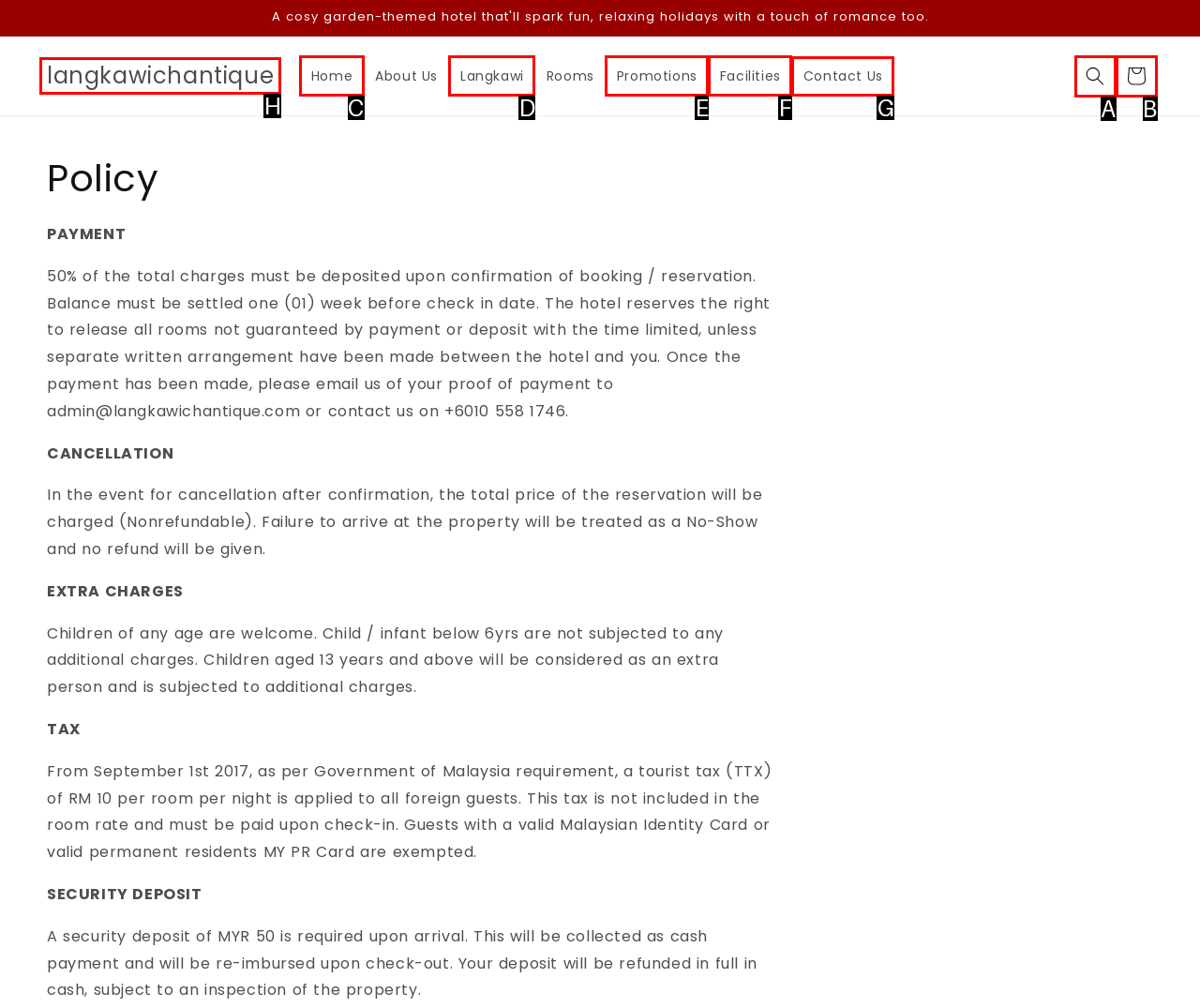Specify which UI element should be clicked to accomplish the task: Go to the 'Contact Us' page. Answer with the letter of the correct choice.

G